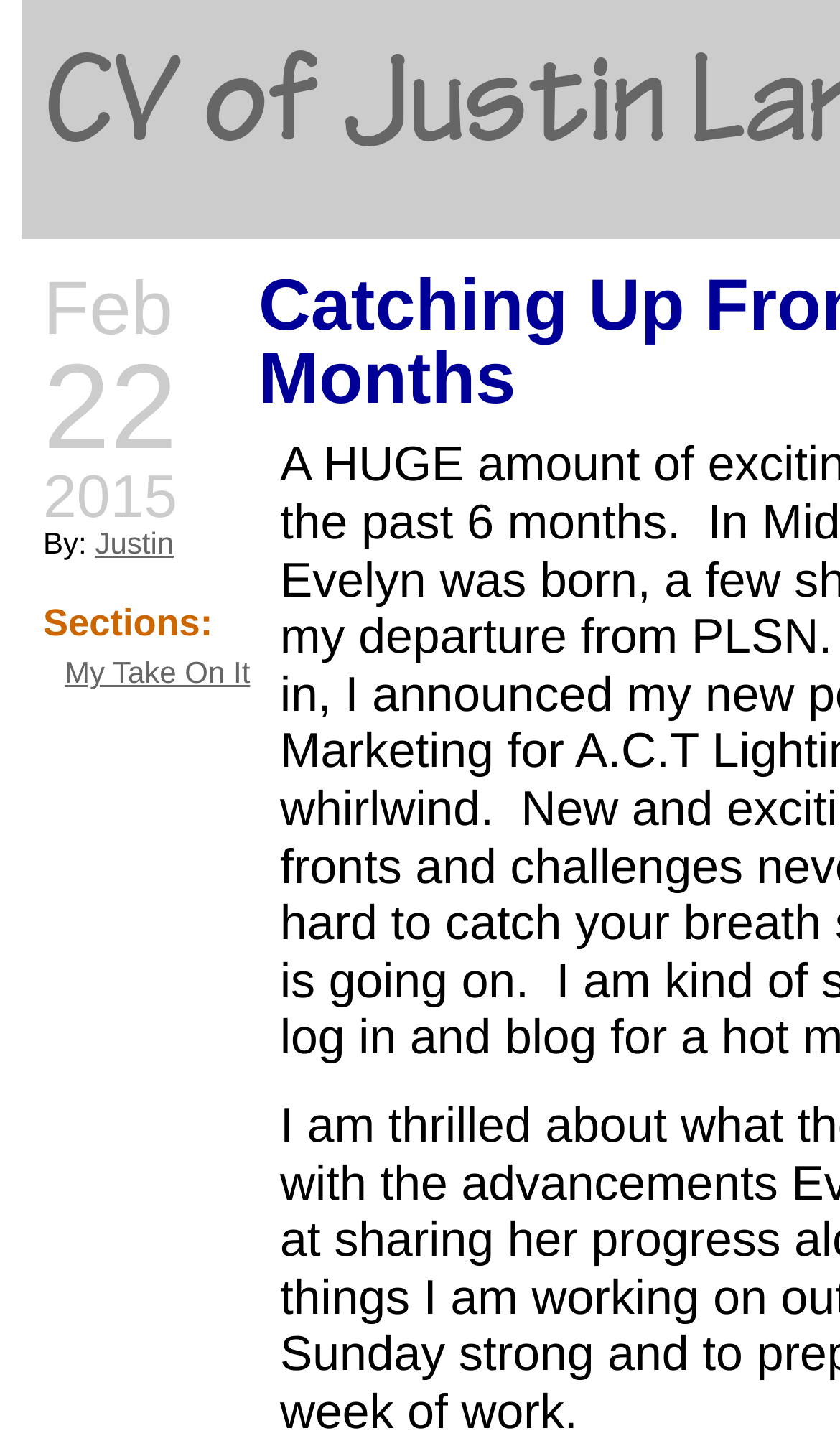Answer the question briefly using a single word or phrase: 
What is the month mentioned?

Feb